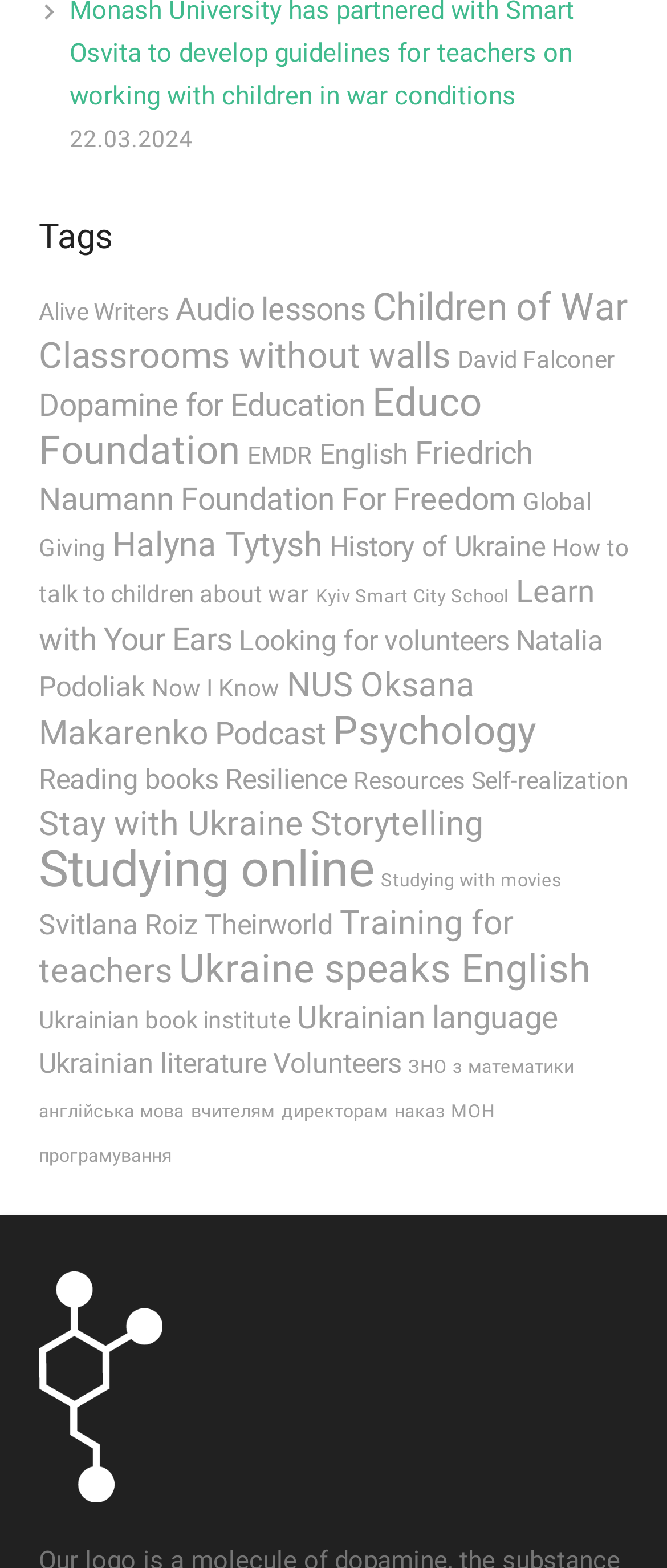Find the bounding box coordinates of the clickable area required to complete the following action: "Explore 'Children of War'".

[0.558, 0.182, 0.94, 0.209]